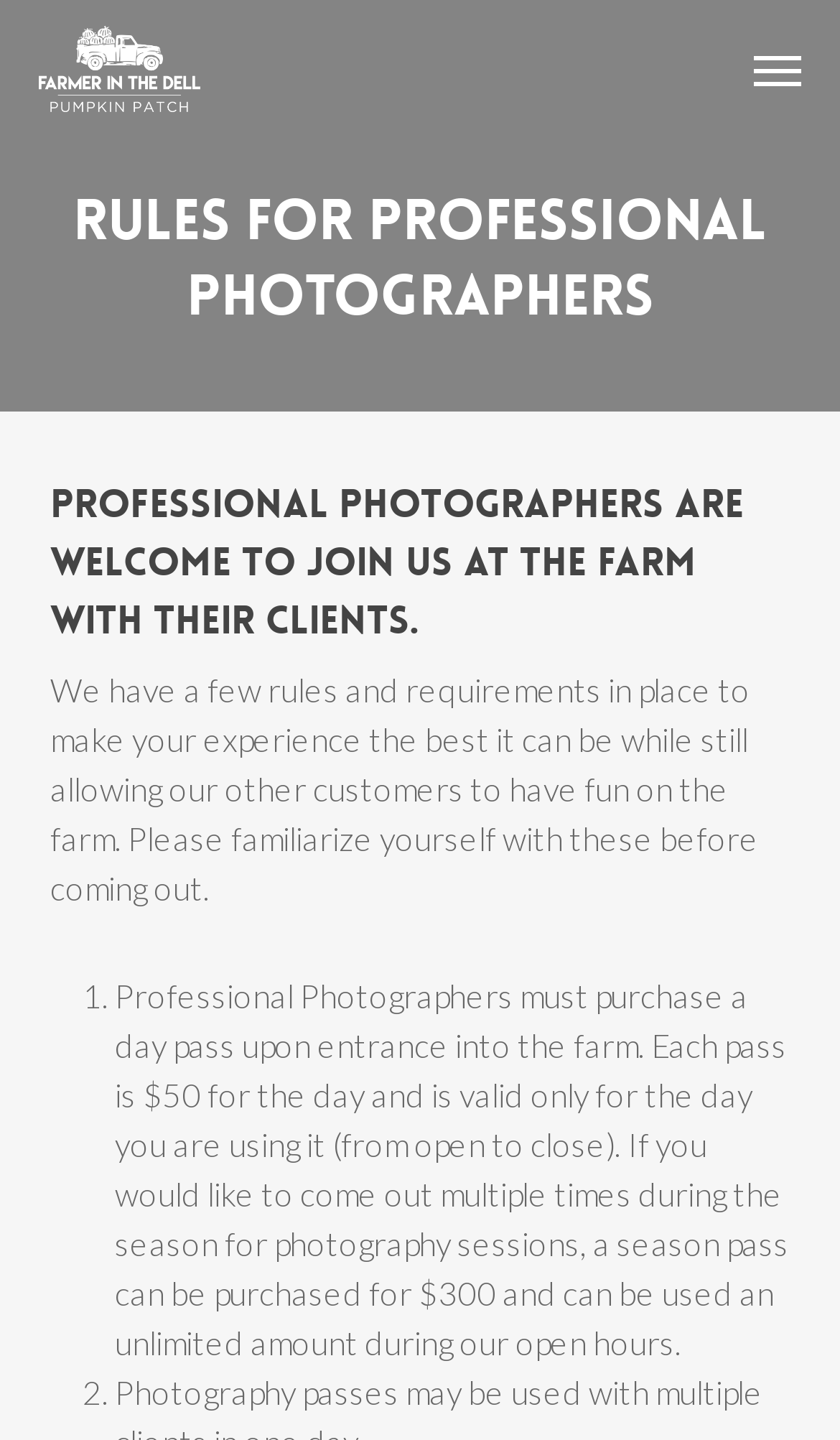Determine the main heading text of the webpage.

Rules for Professional Photographers